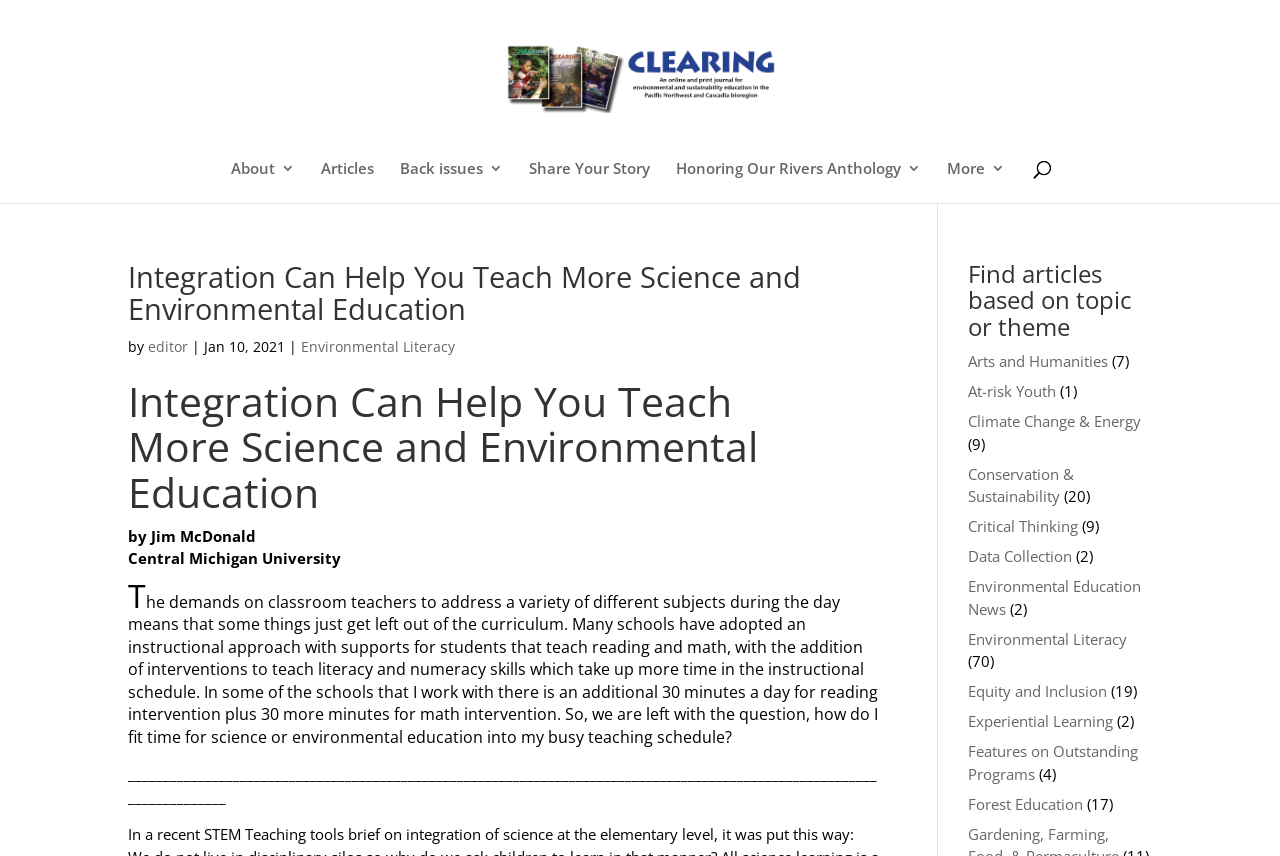Specify the bounding box coordinates of the element's area that should be clicked to execute the given instruction: "Click on the 'About' link". The coordinates should be four float numbers between 0 and 1, i.e., [left, top, right, bottom].

[0.18, 0.188, 0.23, 0.237]